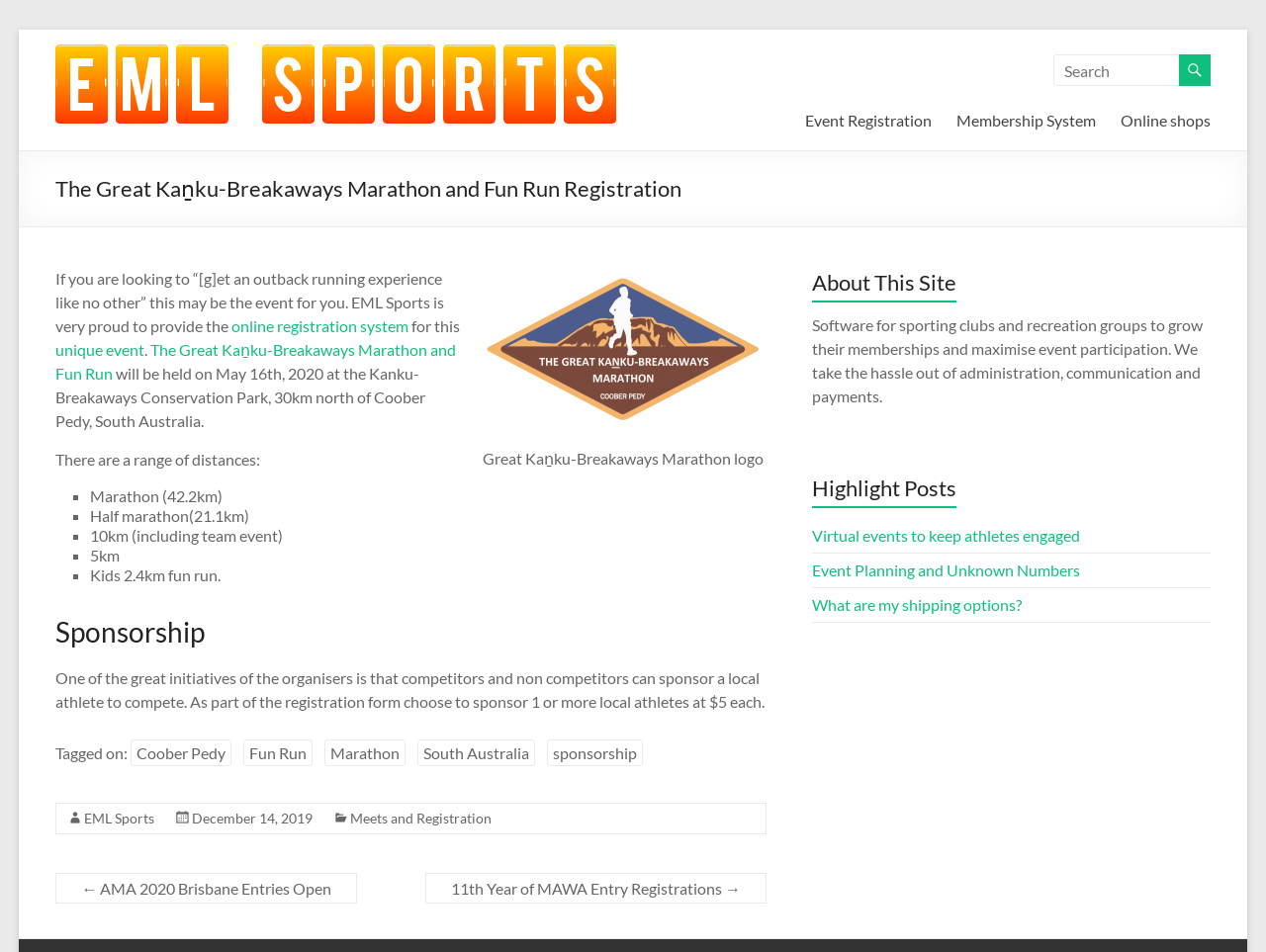Please identify the bounding box coordinates of the area that needs to be clicked to follow this instruction: "Search for something".

[0.832, 0.057, 0.933, 0.09]